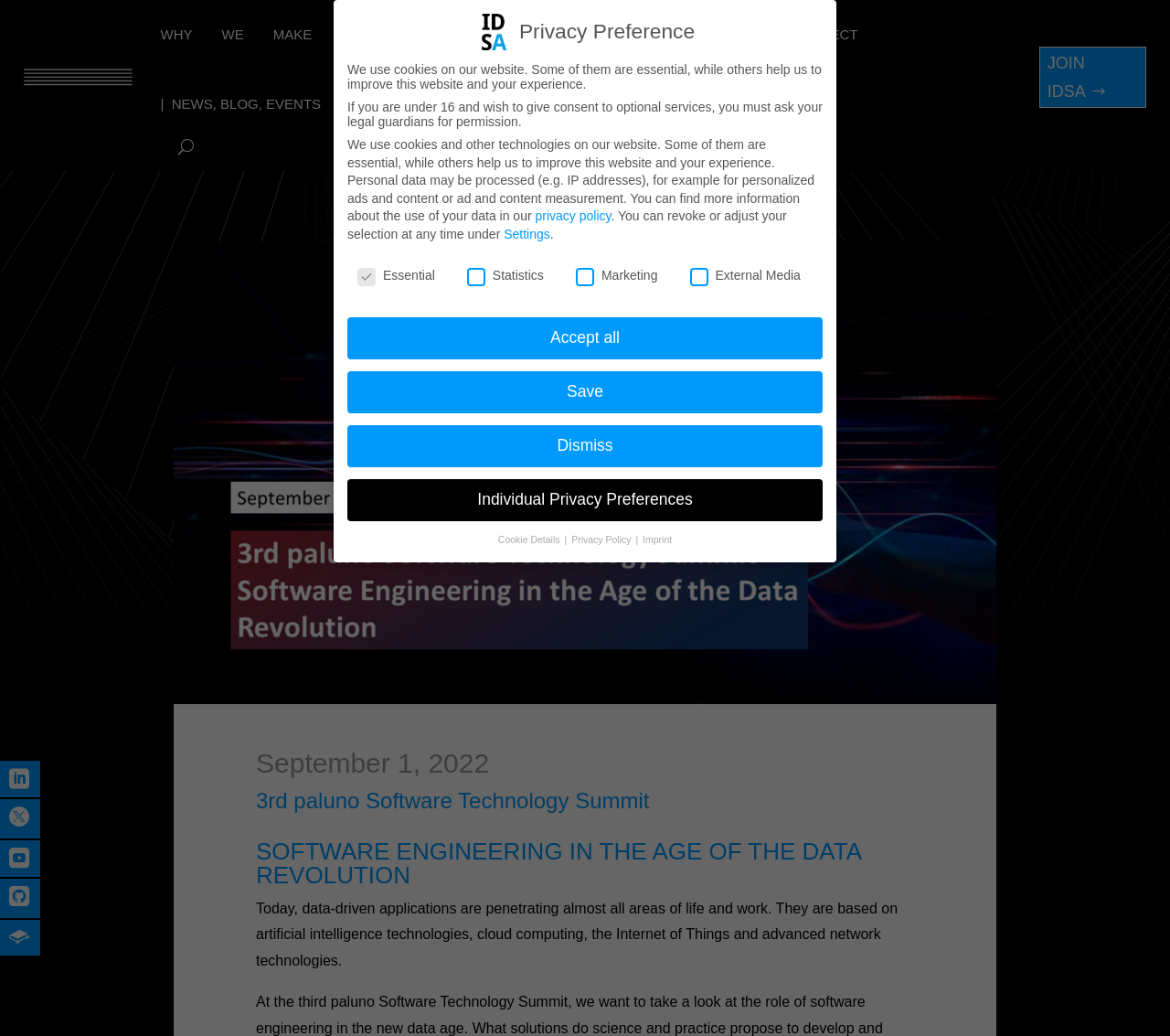Given the element description Individual Privacy Preferences, identify the bounding box coordinates for the UI element on the webpage screenshot. The format should be (top-left x, top-left y, bottom-right x, bottom-right y), with values between 0 and 1.

[0.297, 0.463, 0.703, 0.503]